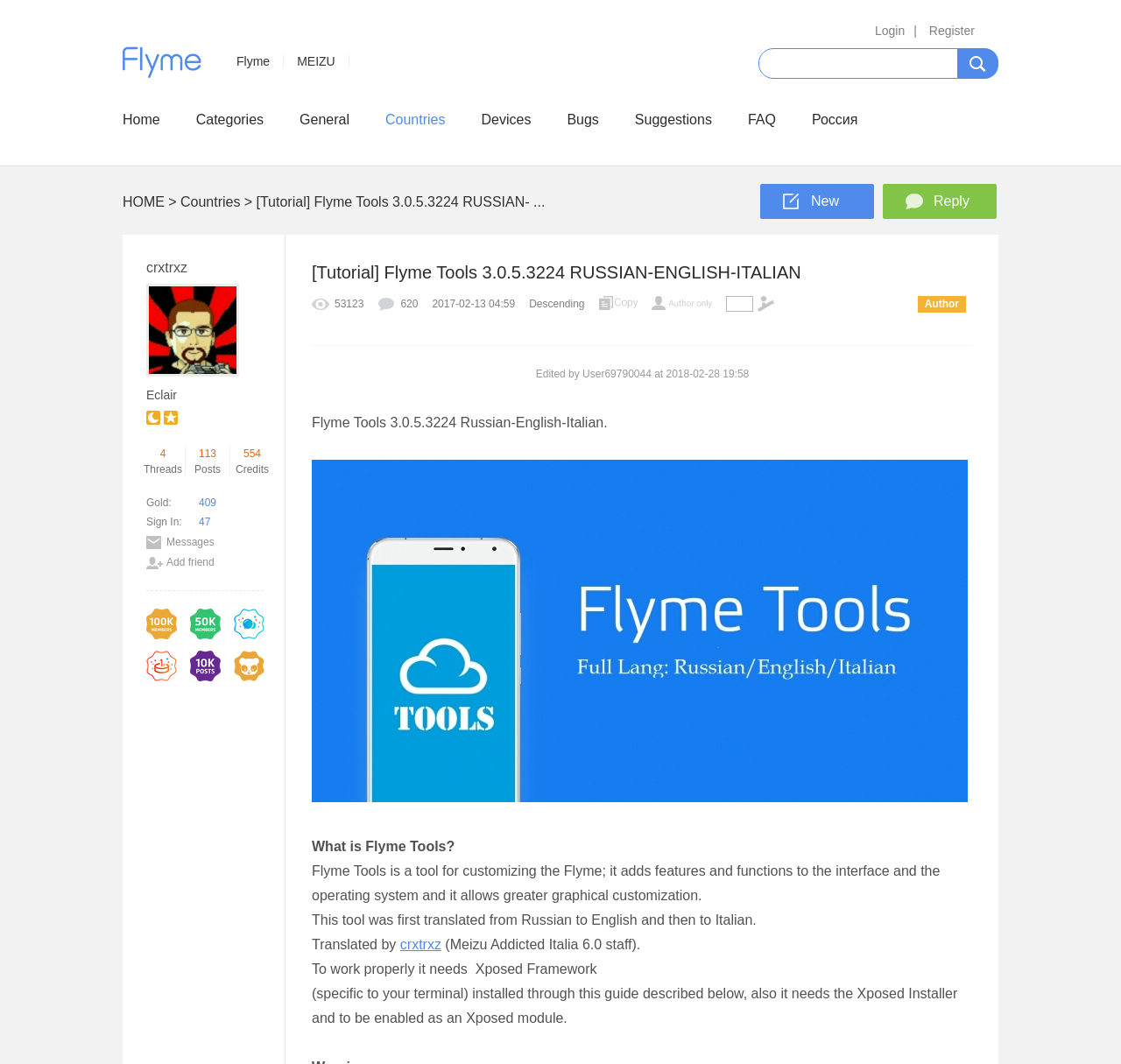Please respond in a single word or phrase: 
What is the title of the post below the user's information?

Hi, Thanks for your effort about this detailed topic, but there's already tutorial about Flyme tools